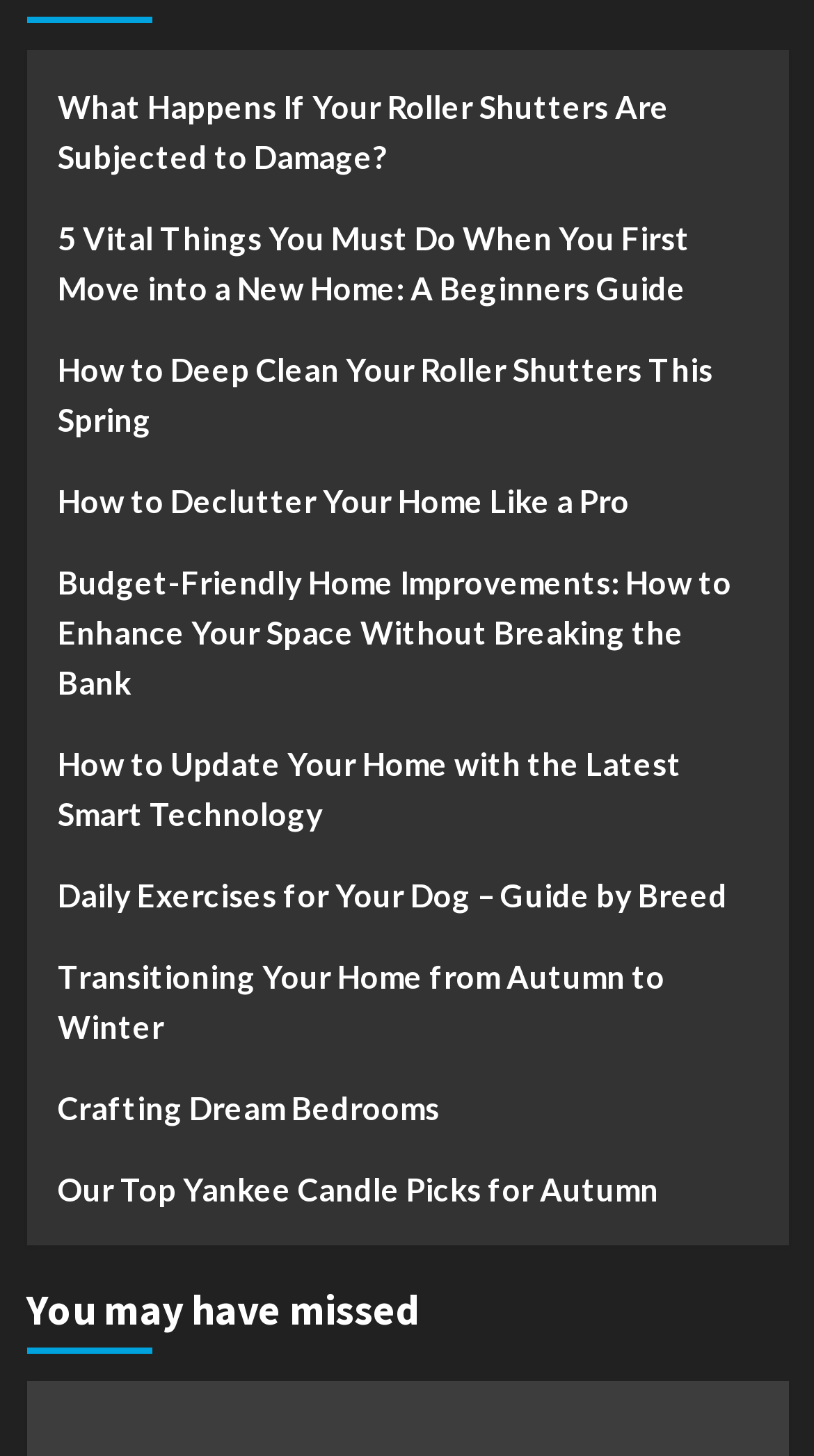Using the information shown in the image, answer the question with as much detail as possible: Are the links on the webpage related to a specific theme?

By examining the text descriptions of the links, I can see that they are all related to home and lifestyle topics, such as roller shutters, home improvements, decluttering, and bedrooms, which suggests that the webpage is focused on a specific theme.